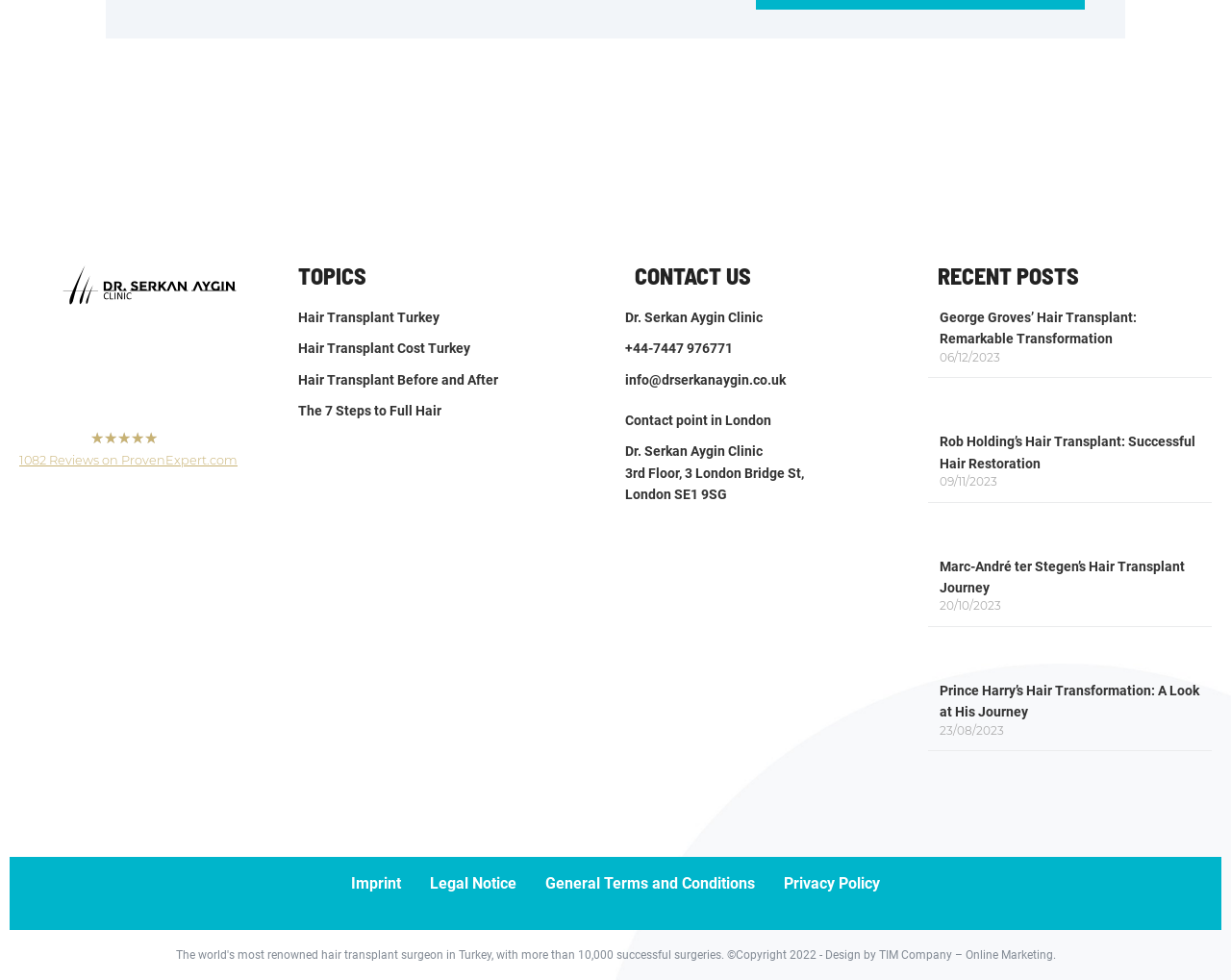Specify the bounding box coordinates of the region I need to click to perform the following instruction: "Check the Imprint page". The coordinates must be four float numbers in the range of 0 to 1, i.e., [left, top, right, bottom].

[0.285, 0.889, 0.326, 0.915]